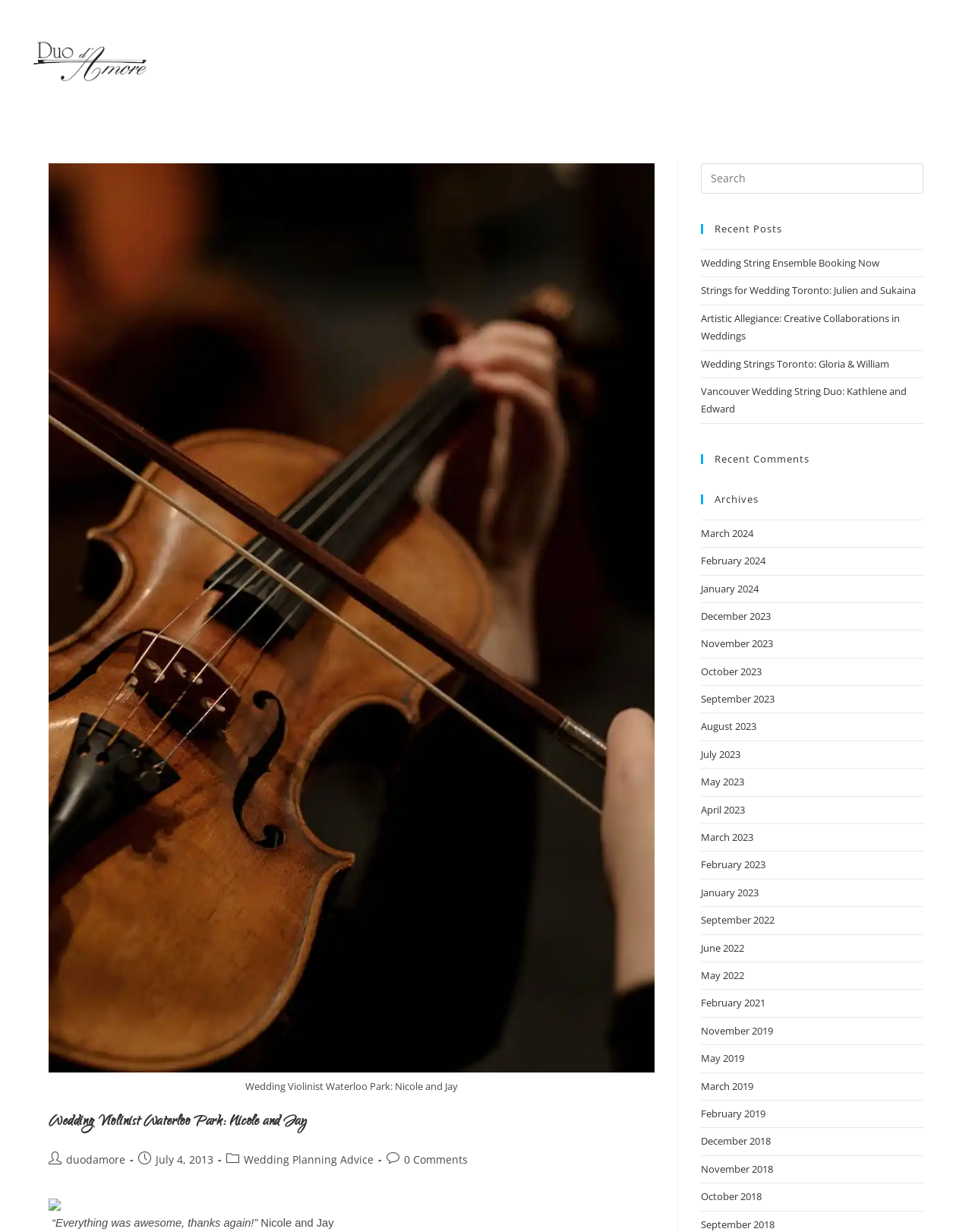Specify the bounding box coordinates of the area to click in order to follow the given instruction: "View recent posts."

[0.721, 0.182, 0.95, 0.19]